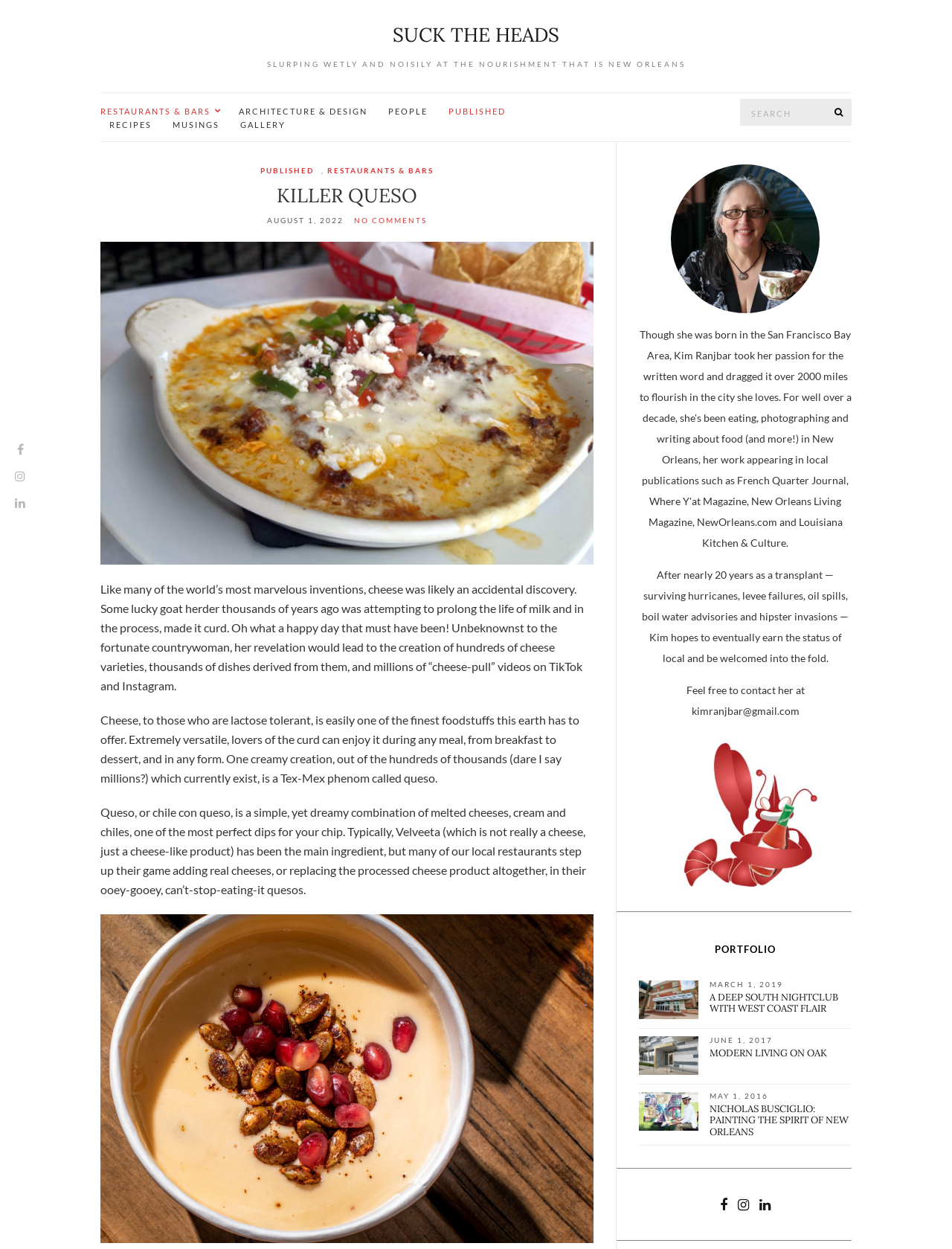Write an exhaustive caption that covers the webpage's main aspects.

This webpage is about Killer Queso, a type of Tex-Mex dish. At the top, there are three social media links, followed by a heading "SUCK THE HEADS" and a descriptive text "SLURPING WETLY AND NOISILY AT THE NOURISHMENT THAT IS NEW ORLEANS". Below this, there are several links to different categories, including "RESTAURANTS & BARS", "ARCHITECTURE & DESIGN", "PEOPLE", "PUBLISHED", "RECIPES", "MUSINGS", and "GALLERY".

On the right side, there is a search bar with a label "Search for:" and a search button with a magnifying glass icon. Below the search bar, there is a heading "KILLER QUESO" and a time stamp "AUGUST 1, 2022". 

The main content of the page is an article about queso, which is a type of cheese dip. The article discusses the history of cheese, the versatility of queso, and how local restaurants in New Orleans create their own versions of queso. The article is divided into three paragraphs, with the first paragraph discussing the accidental discovery of cheese, the second paragraph describing the characteristics of queso, and the third paragraph talking about how local restaurants in New Orleans create their own queso recipes.

At the bottom of the page, there are three sections labeled "PORTFOLIO", each containing an article with a heading, a time stamp, and a link to the article. The articles appear to be about different topics, including a nightclub, modern living, and a painter. On the right side of the page, there are three social media links again.